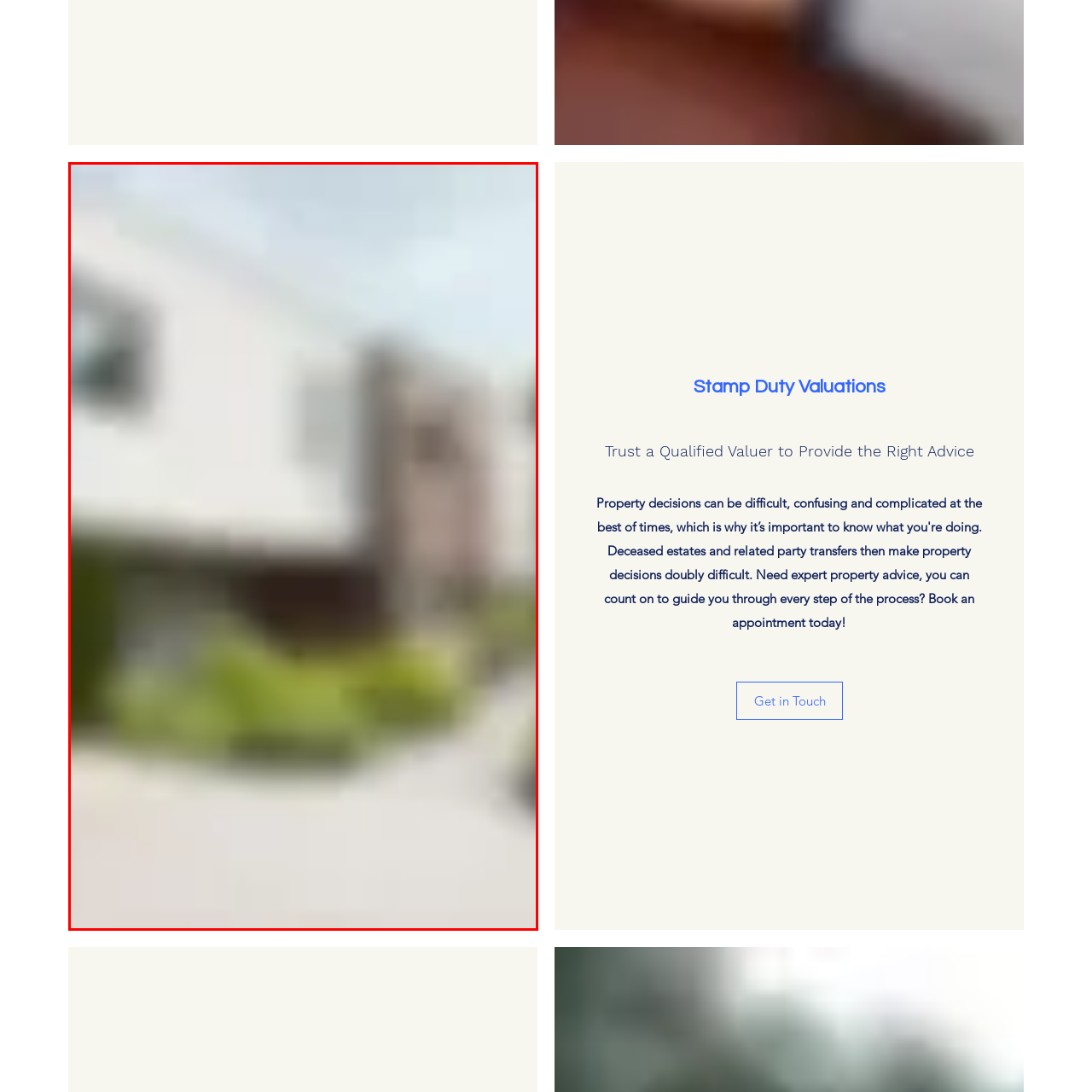Thoroughly describe the scene within the red-bordered area of the image.

The image depicts a modern villa characterized by its sleek architectural design. The facade features a harmonious blend of materials, showcasing a combination of white walls and textured elements that add depth and interest. Lush greenery surrounds the property, enhancing the inviting atmosphere of the outdoor space. This contemporary home is ideally situated, reflecting a sophisticated lifestyle in a tranquil setting. The scene embodies the concept of modern living, where elegance meets comfort. Accompanying this visual representation is the assurance that seeking advice from a qualified valuer is essential for accurate property assessments, as highlighted on the webpage.